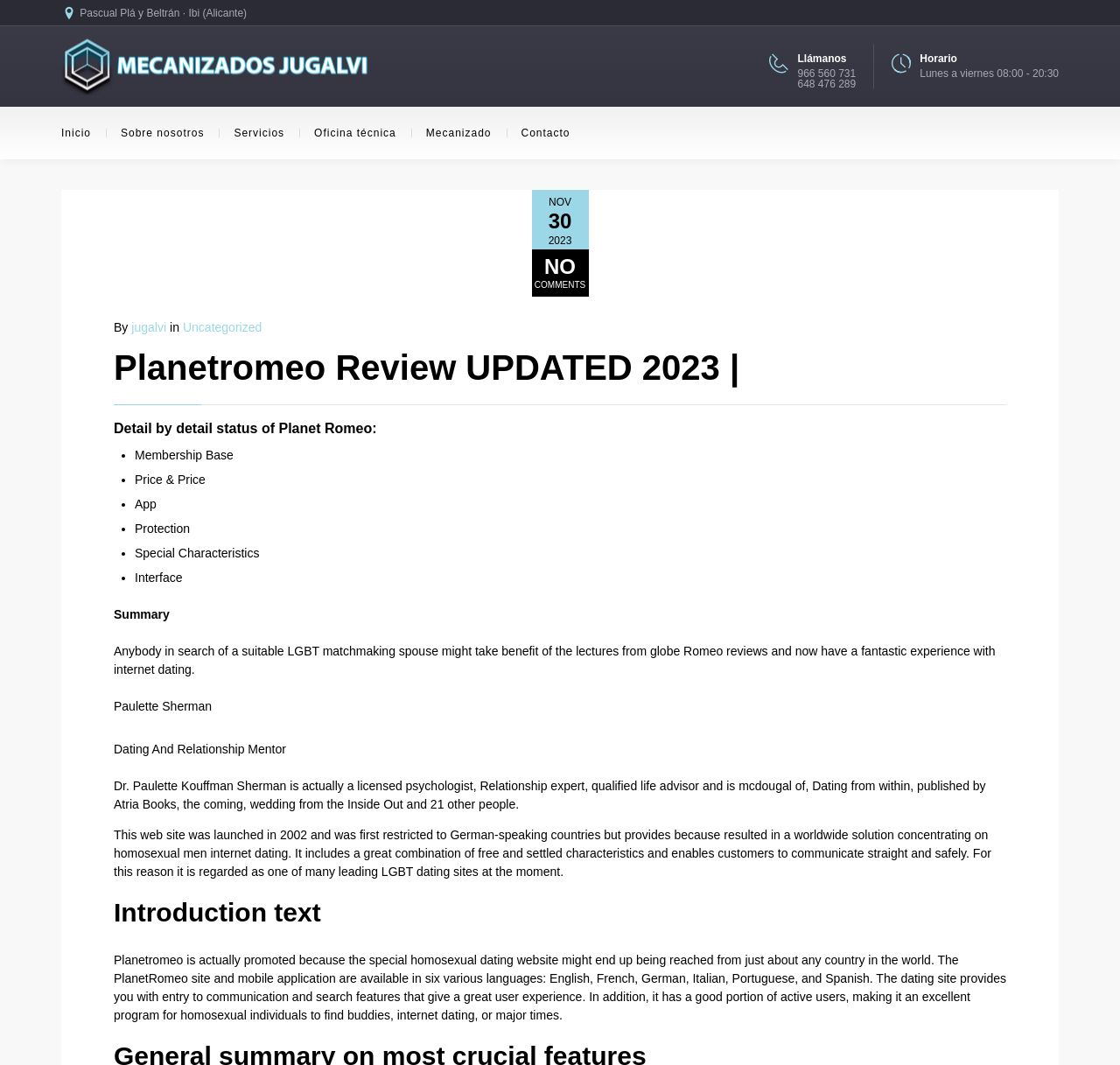Find the bounding box coordinates for the HTML element described as: "Planetromeo Review UPDATED 2023 |". The coordinates should consist of four float values between 0 and 1, i.e., [left, top, right, bottom].

[0.102, 0.327, 0.66, 0.363]